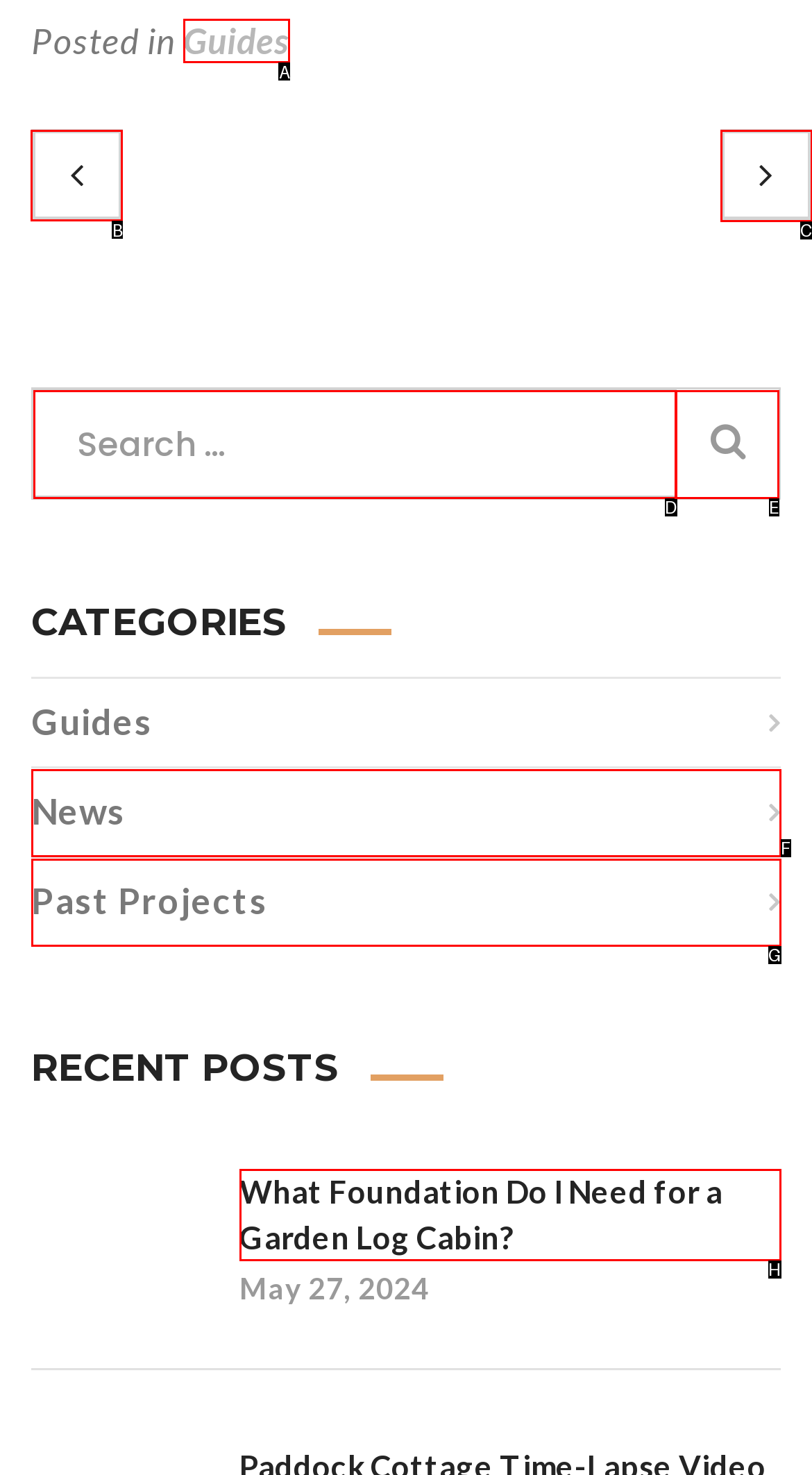Select the correct option from the given choices to perform this task: Go to Recent Additions page. Provide the letter of that option.

None